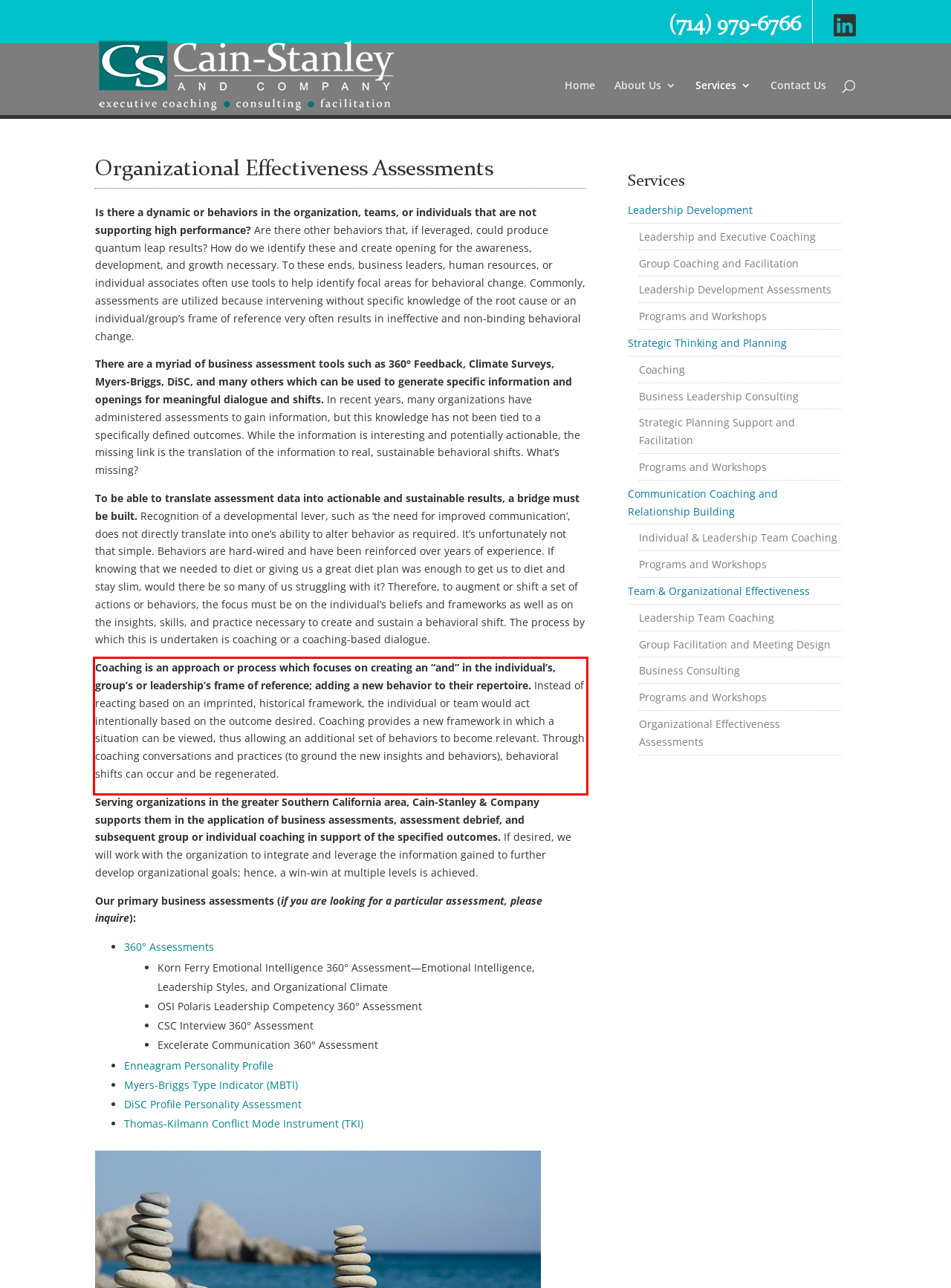Review the webpage screenshot provided, and perform OCR to extract the text from the red bounding box.

Coaching is an approach or process which focuses on creating an “and” in the individual’s, group’s or leadership’s frame of reference; adding a new behavior to their repertoire. Instead of reacting based on an imprinted, historical framework, the individual or team would act intentionally based on the outcome desired. Coaching provides a new framework in which a situation can be viewed, thus allowing an additional set of behaviors to become relevant. Through coaching conversations and practices (to ground the new insights and behaviors), behavioral shifts can occur and be regenerated.